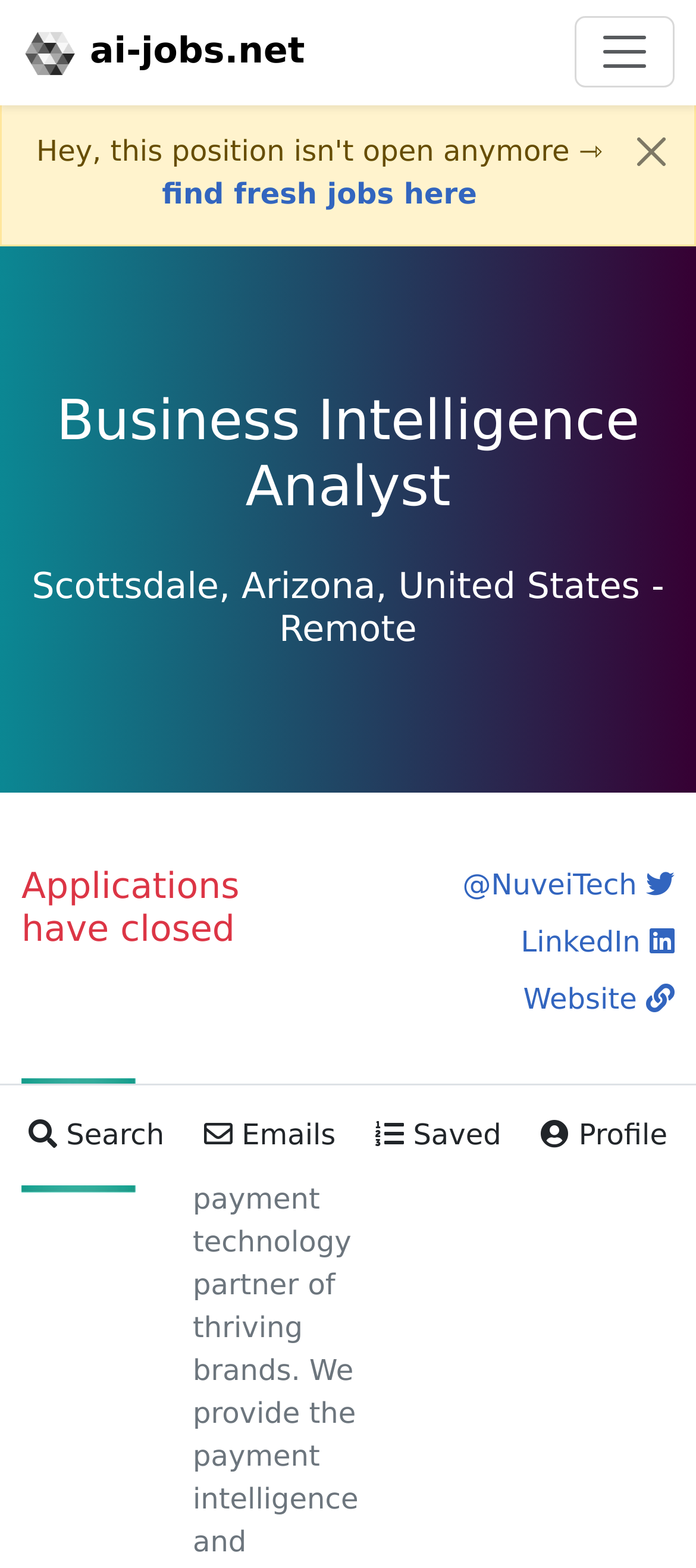Specify the bounding box coordinates of the area that needs to be clicked to achieve the following instruction: "Click the ai-jobs.net logo".

[0.031, 0.009, 0.438, 0.058]